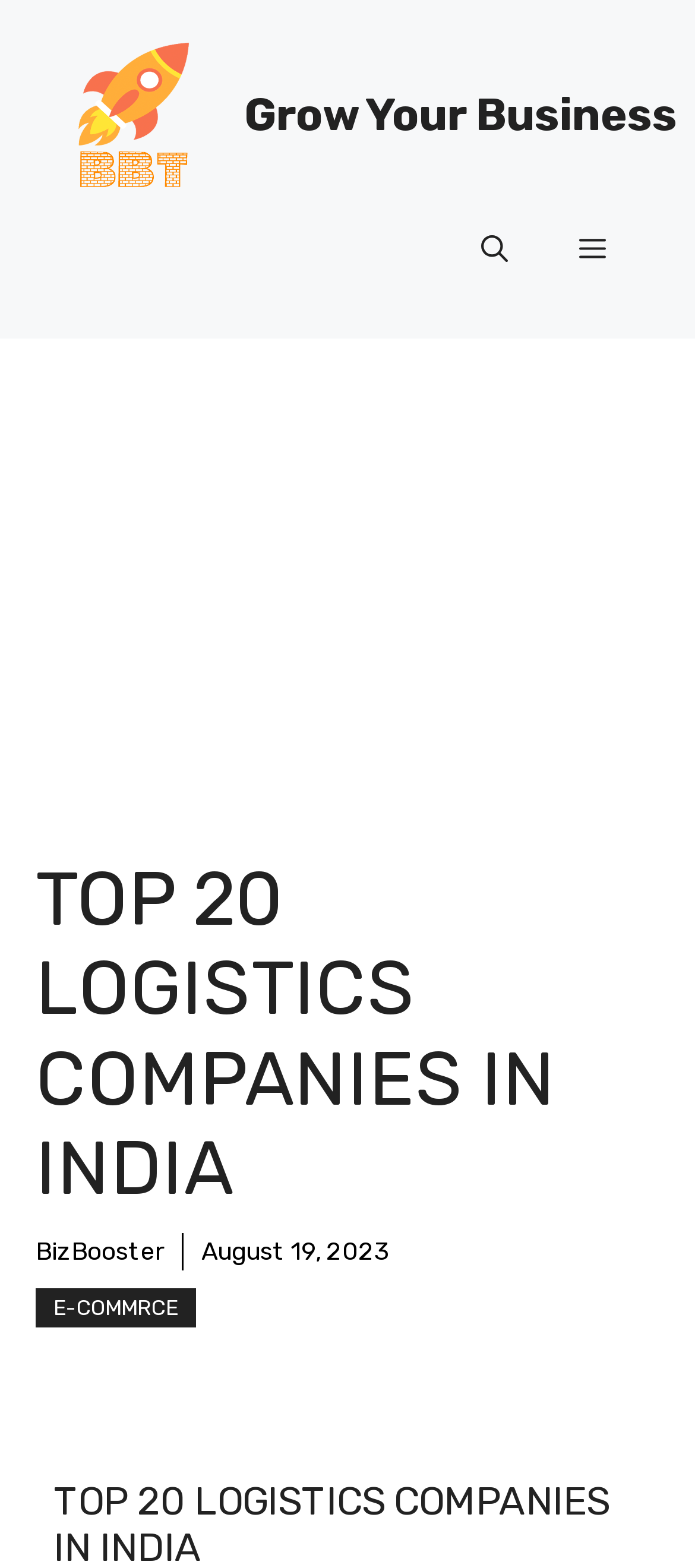Give the bounding box coordinates for the element described by: "Proudly powered by WordPress".

None